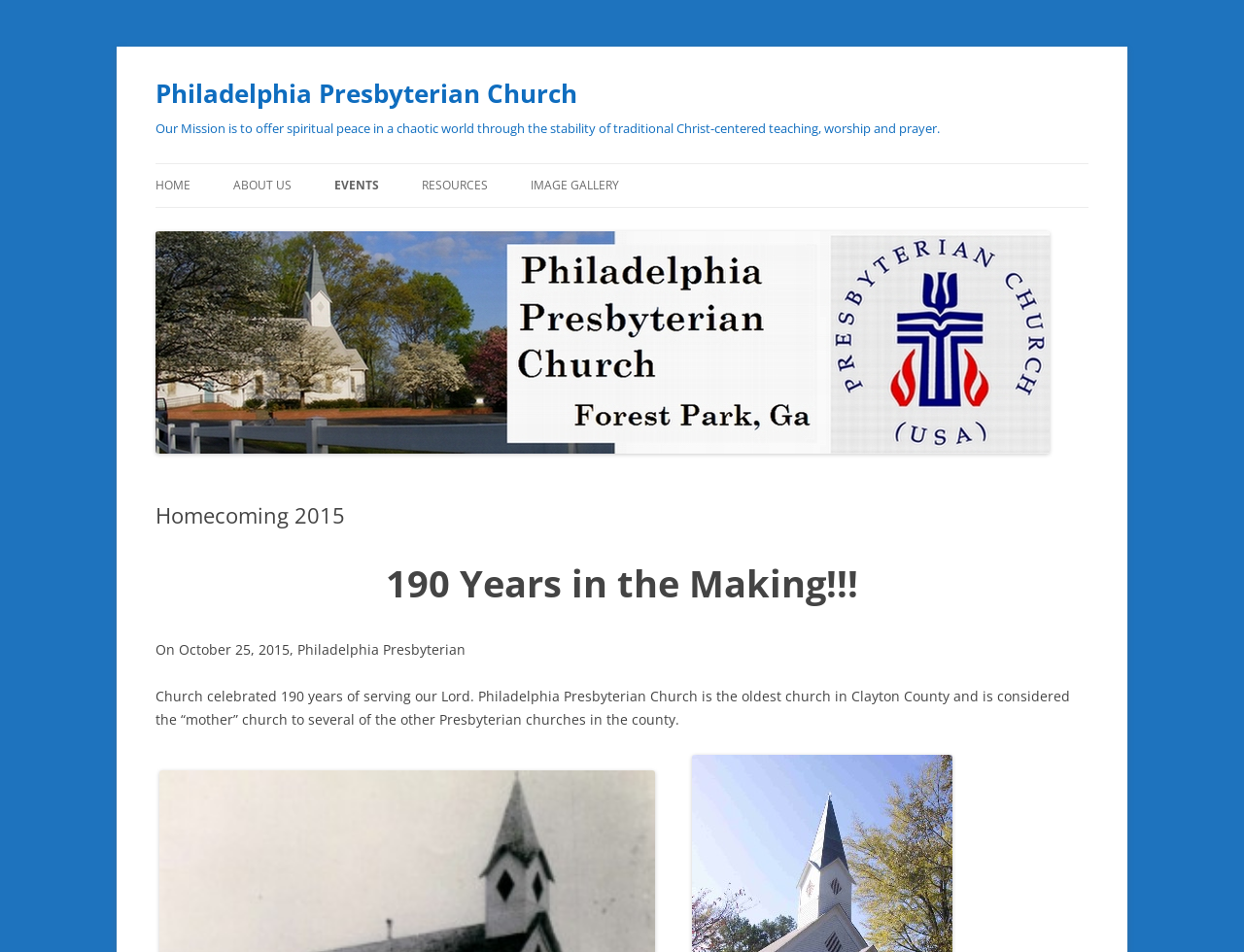What is the county where the Philadelphia Presbyterian Church is located?
Please answer the question with a single word or phrase, referencing the image.

Clayton County